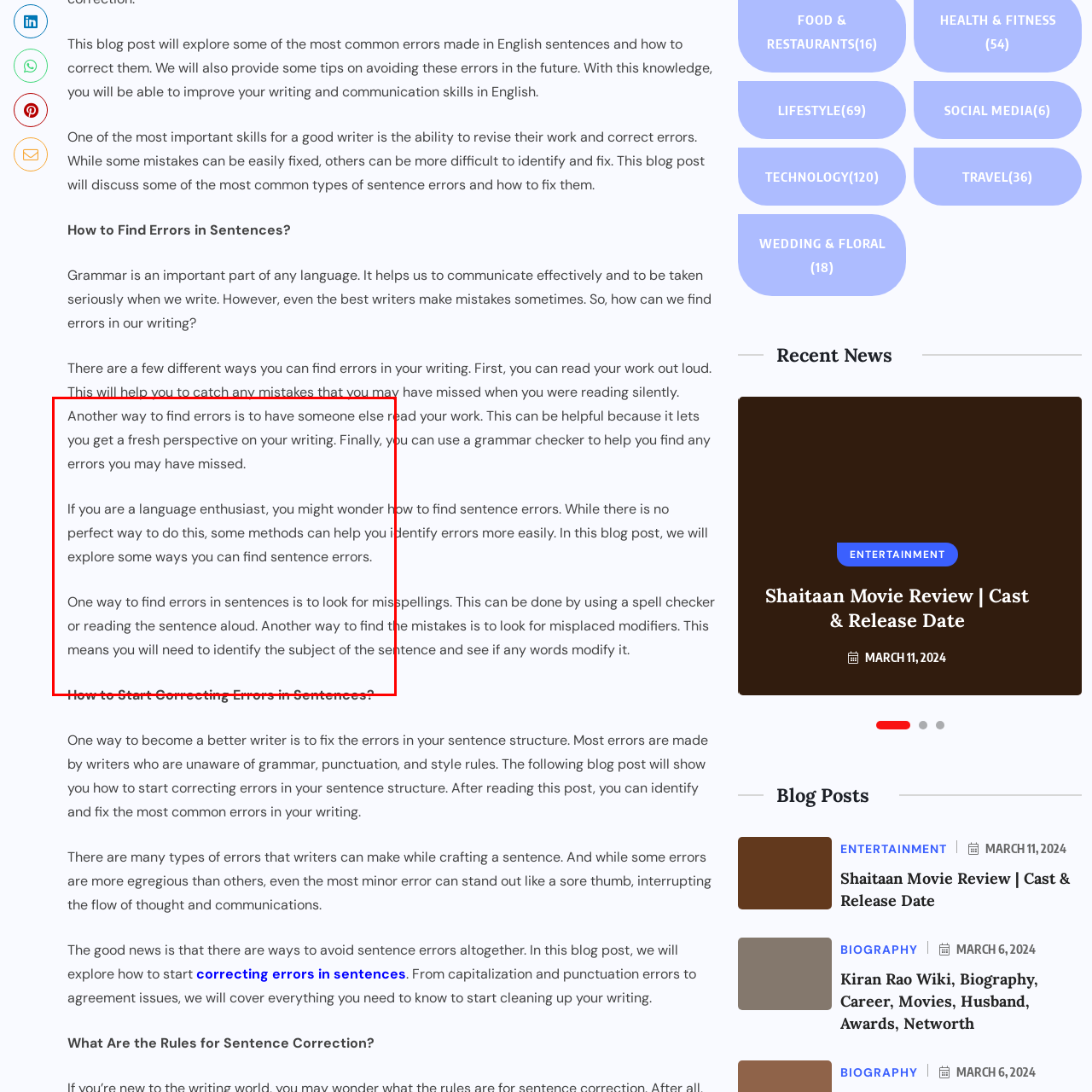What is the purpose of reading aloud according to the blog post?
Pay attention to the image surrounded by the red bounding box and answer the question in detail based on the image.

According to the blog post, reading aloud is one of the strategies for finding mistakes in writing, which suggests that it helps to identify errors that may not be caught through silent reading.